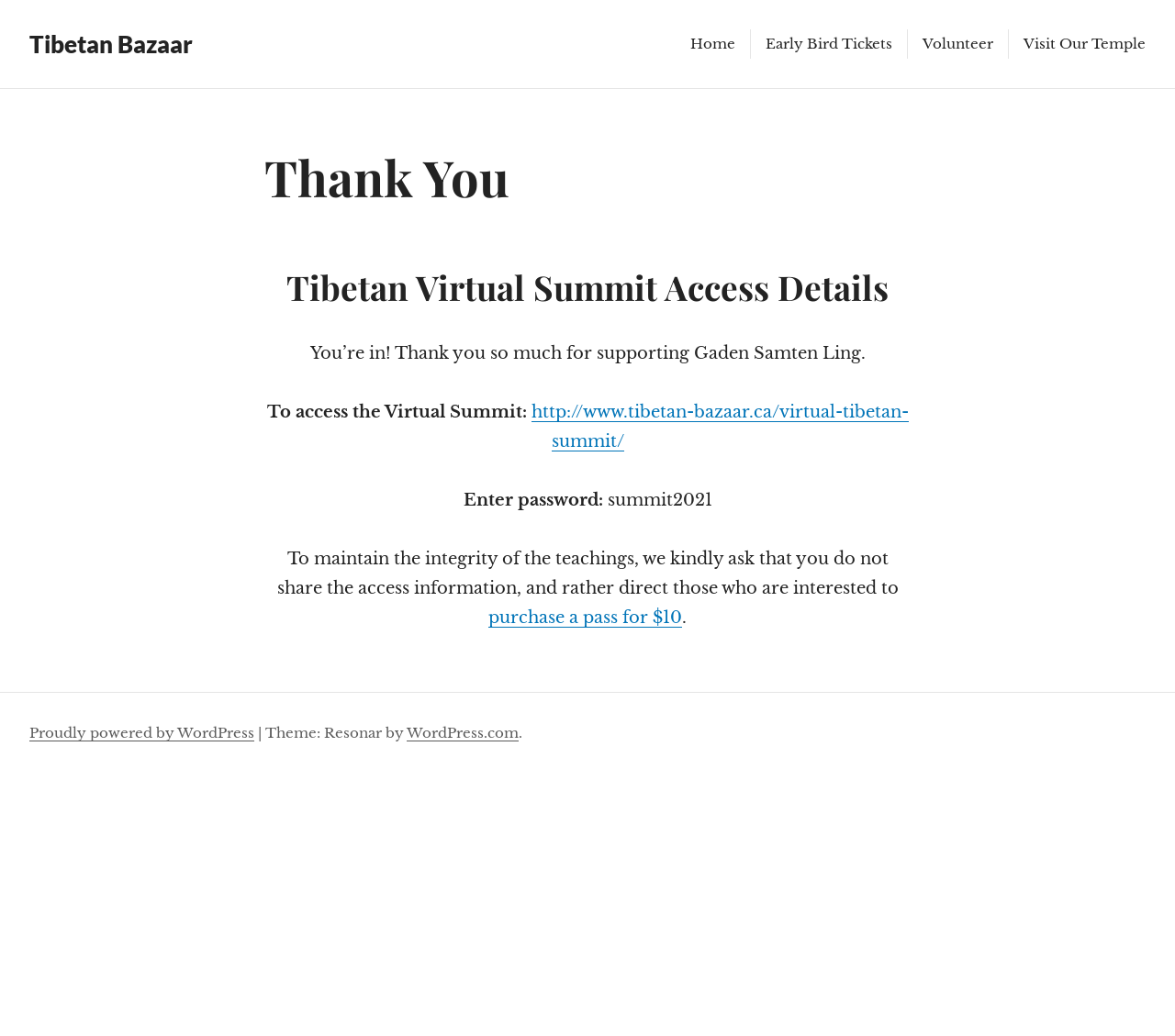Give the bounding box coordinates for the element described as: "http://www.tibetan-bazaar.ca/virtual-tibetan-summit/".

[0.452, 0.388, 0.773, 0.436]